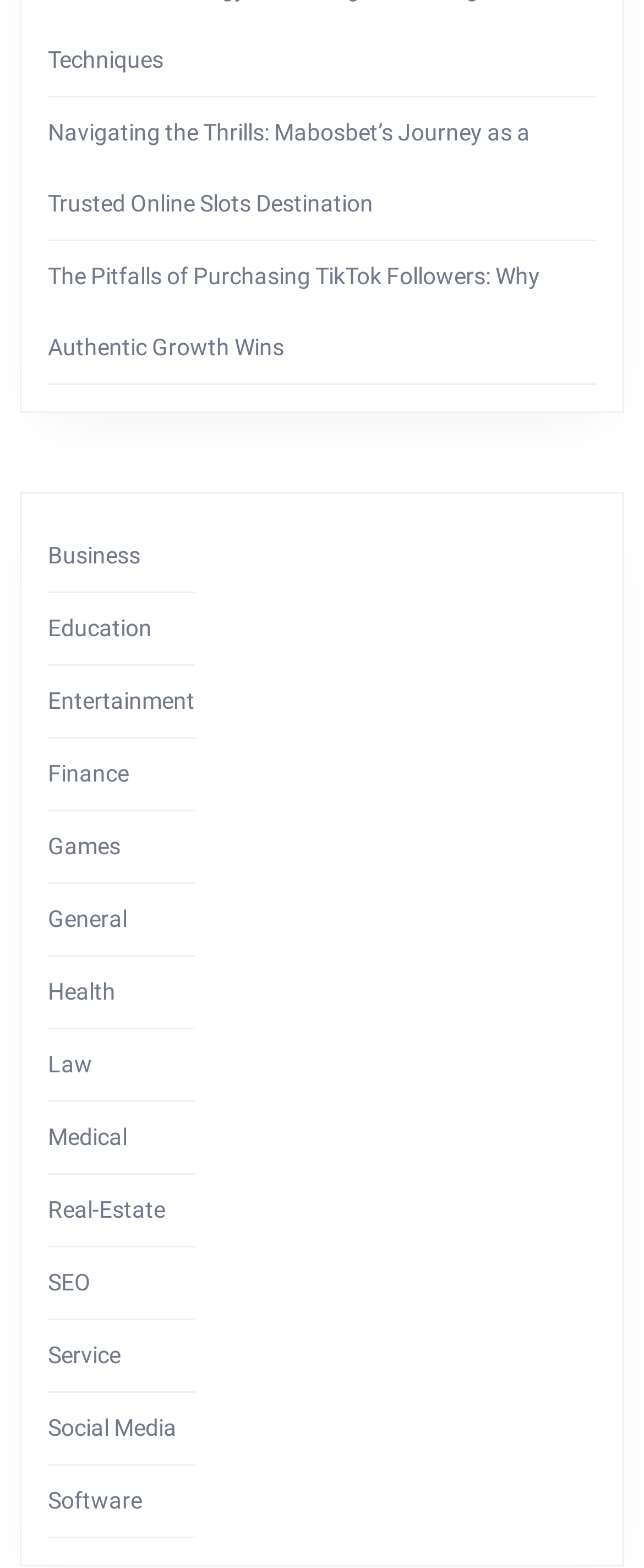Answer the question briefly using a single word or phrase: 
Is there a category for Health?

Yes